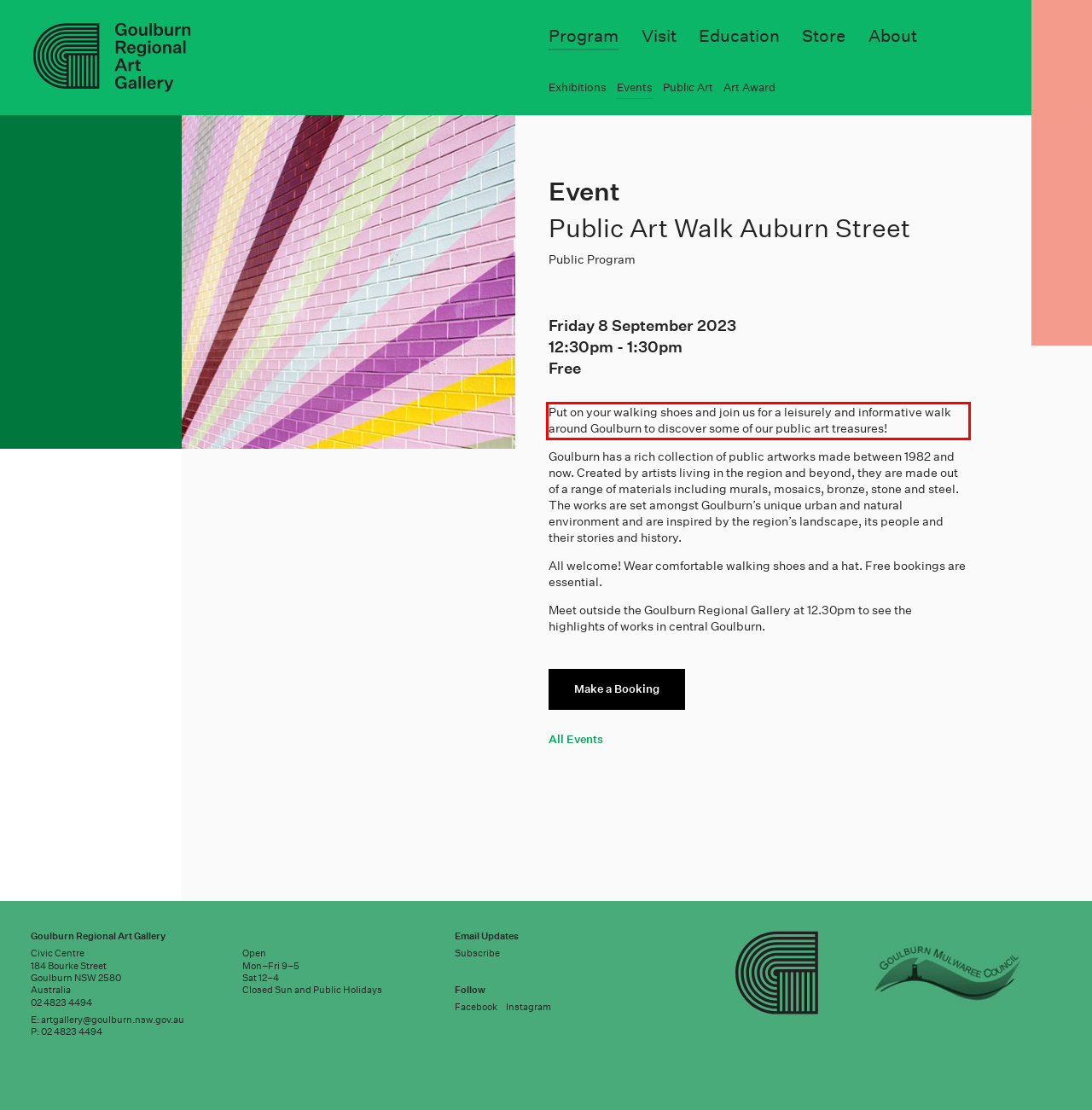Identify the red bounding box in the webpage screenshot and perform OCR to generate the text content enclosed.

Put on your walking shoes and join us for a leisurely and informative walk around Goulburn to discover some of our public art treasures!